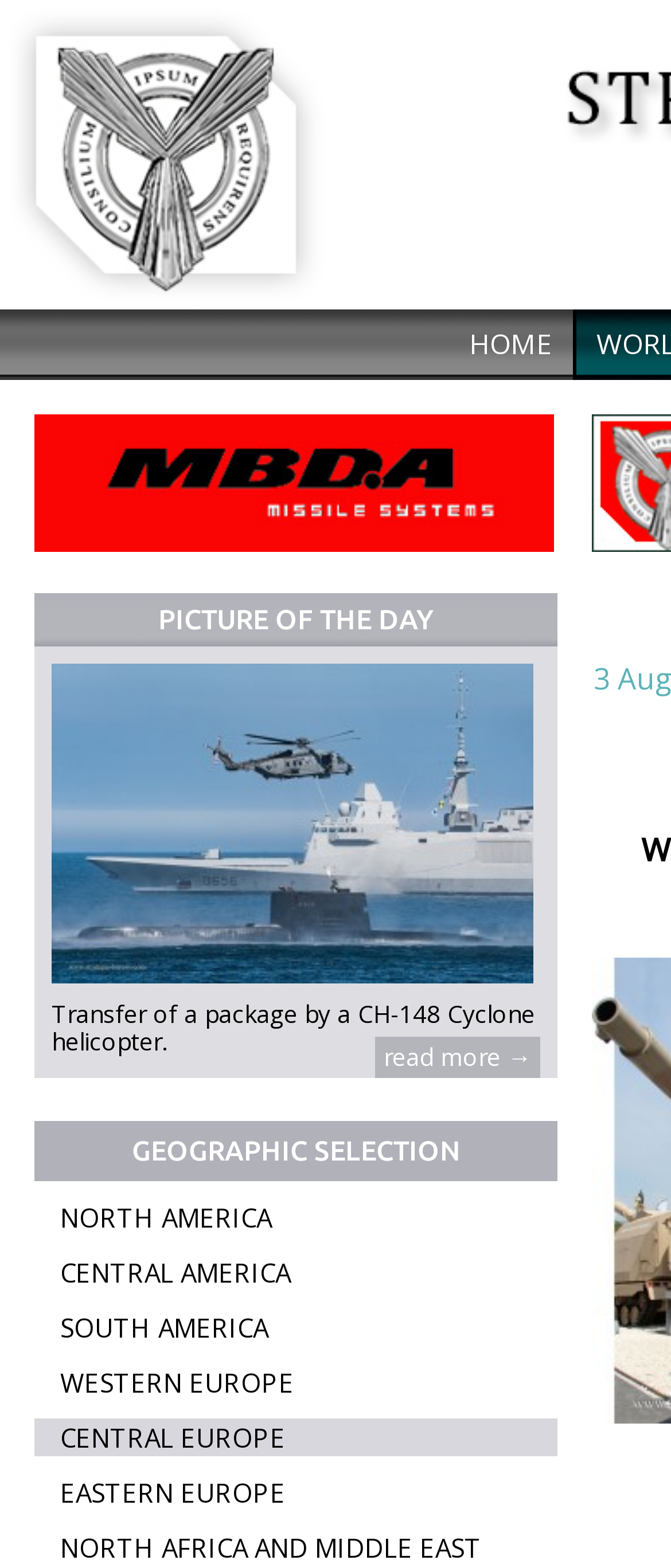How many geographic regions are listed?
Provide a fully detailed and comprehensive answer to the question.

I counted the number of links under the 'GEOGRAPHIC SELECTION' text, which are 'NORTH AMERICA', 'CENTRAL AMERICA', 'SOUTH AMERICA', 'WESTERN EUROPE', 'CENTRAL EUROPE', 'EASTERN EUROPE', and 'NORTH AFRICA AND MIDDLE EAST'. There are 7 links in total.